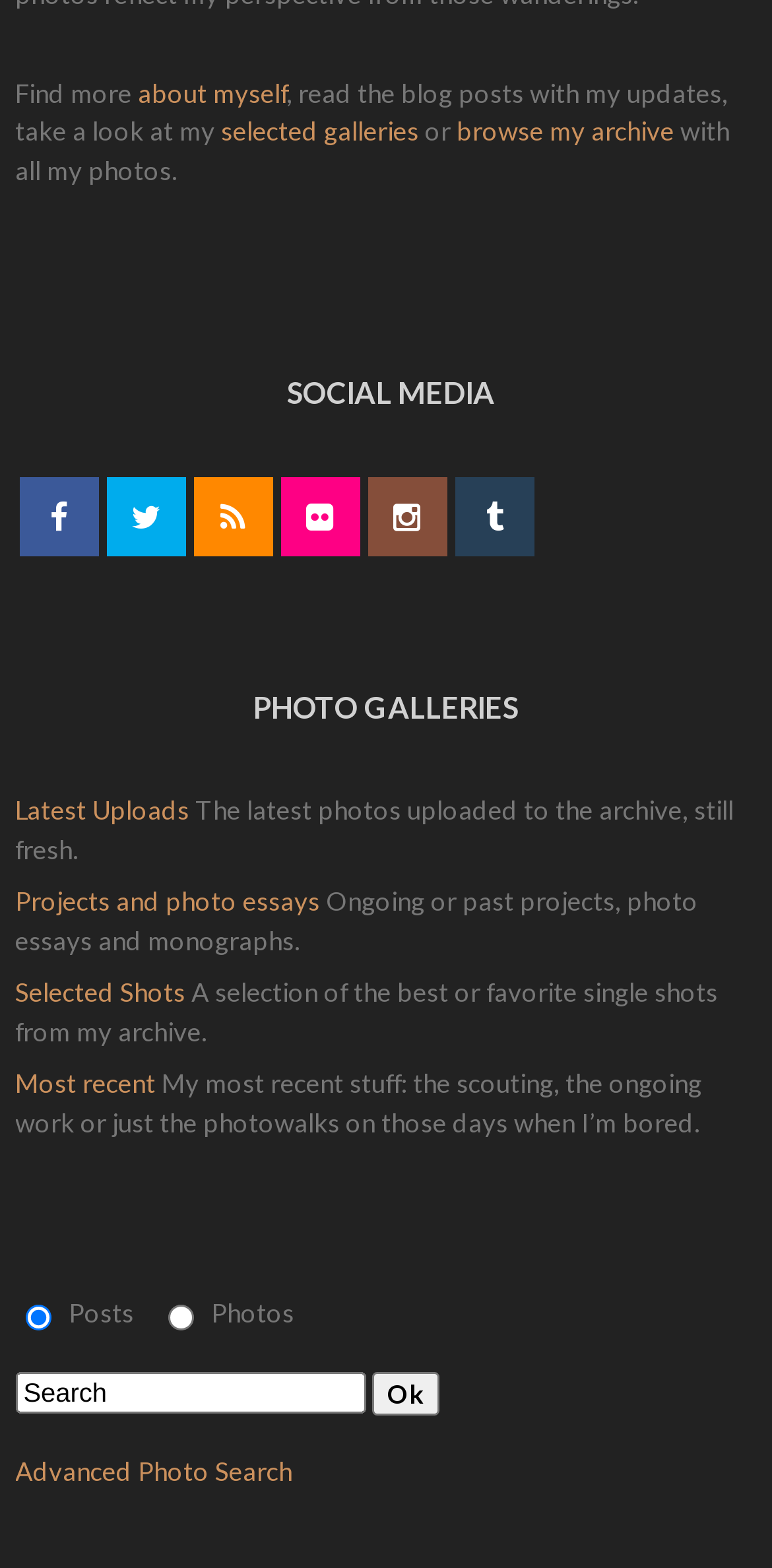From the element description browse my archive, predict the bounding box coordinates of the UI element. The coordinates must be specified in the format (top-left x, top-left y, bottom-right x, bottom-right y) and should be within the 0 to 1 range.

[0.592, 0.073, 0.874, 0.094]